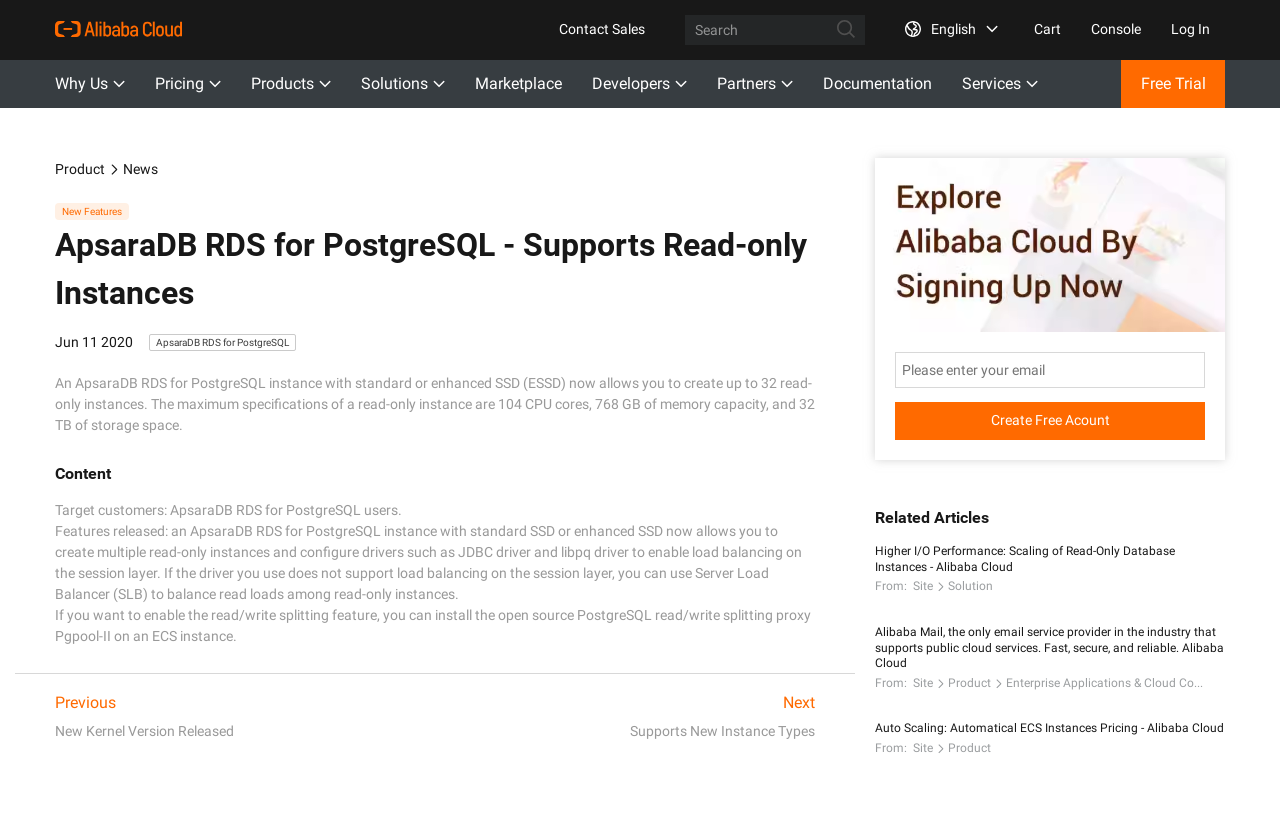Identify the bounding box coordinates for the UI element described as: "Create Free Acount". The coordinates should be provided as four floats between 0 and 1: [left, top, right, bottom].

[0.699, 0.492, 0.941, 0.539]